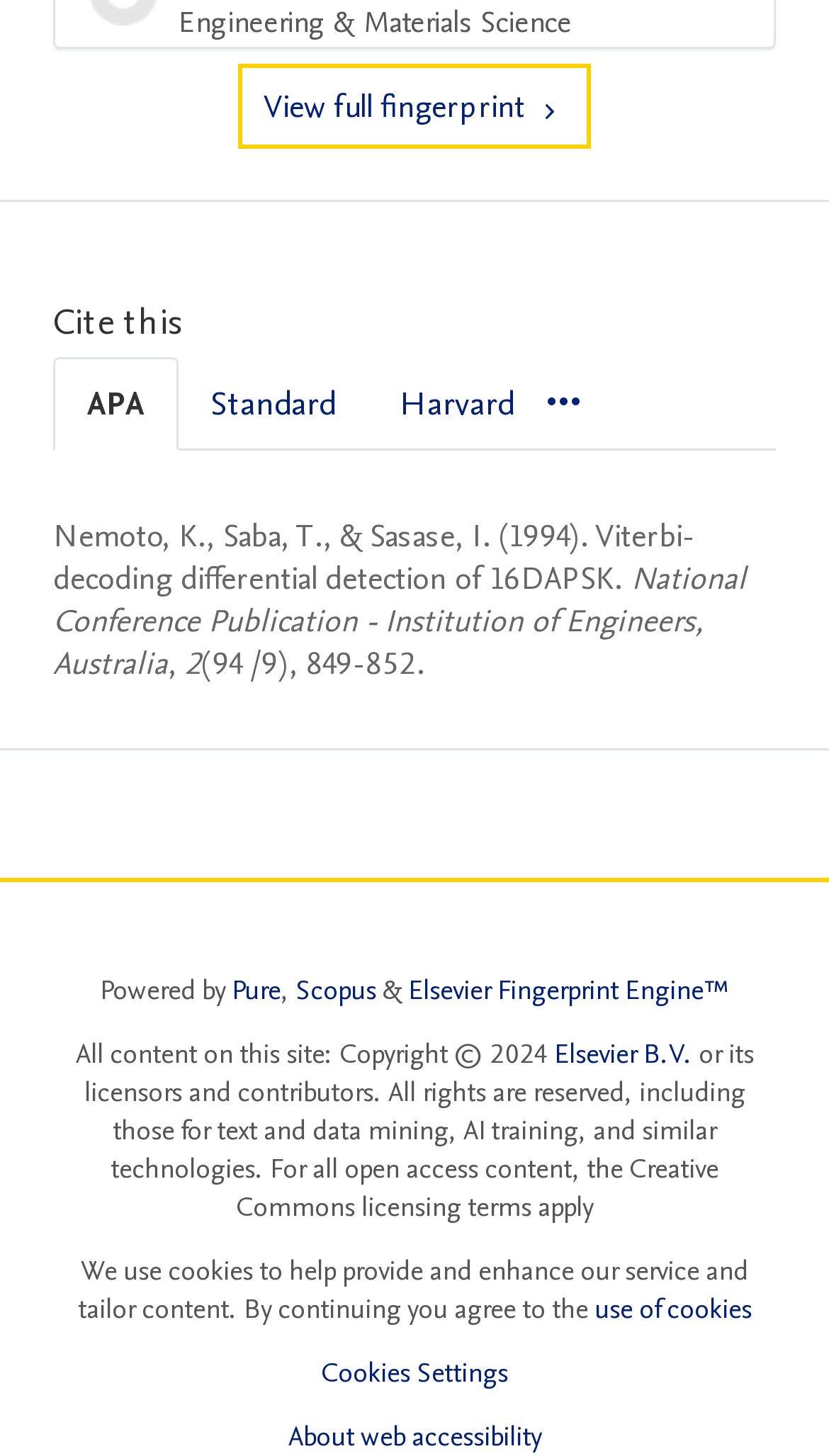Provide the bounding box coordinates for the specified HTML element described in this description: "0More". The coordinates should be four float numbers ranging from 0 to 1, in the format [left, top, right, bottom].

[0.659, 0.258, 0.7, 0.295]